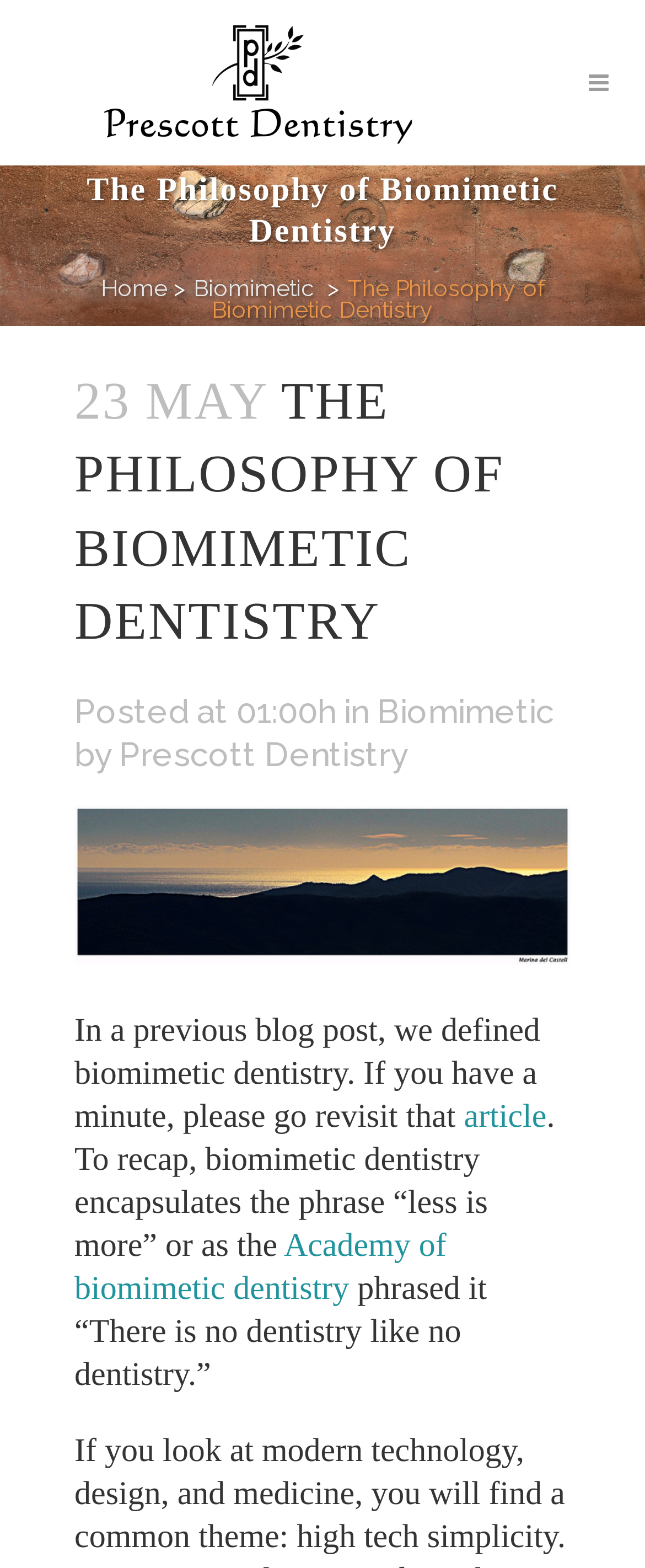Provide the bounding box coordinates of the HTML element described by the text: "4 years ago". The coordinates should be in the format [left, top, right, bottom] with values between 0 and 1.

None